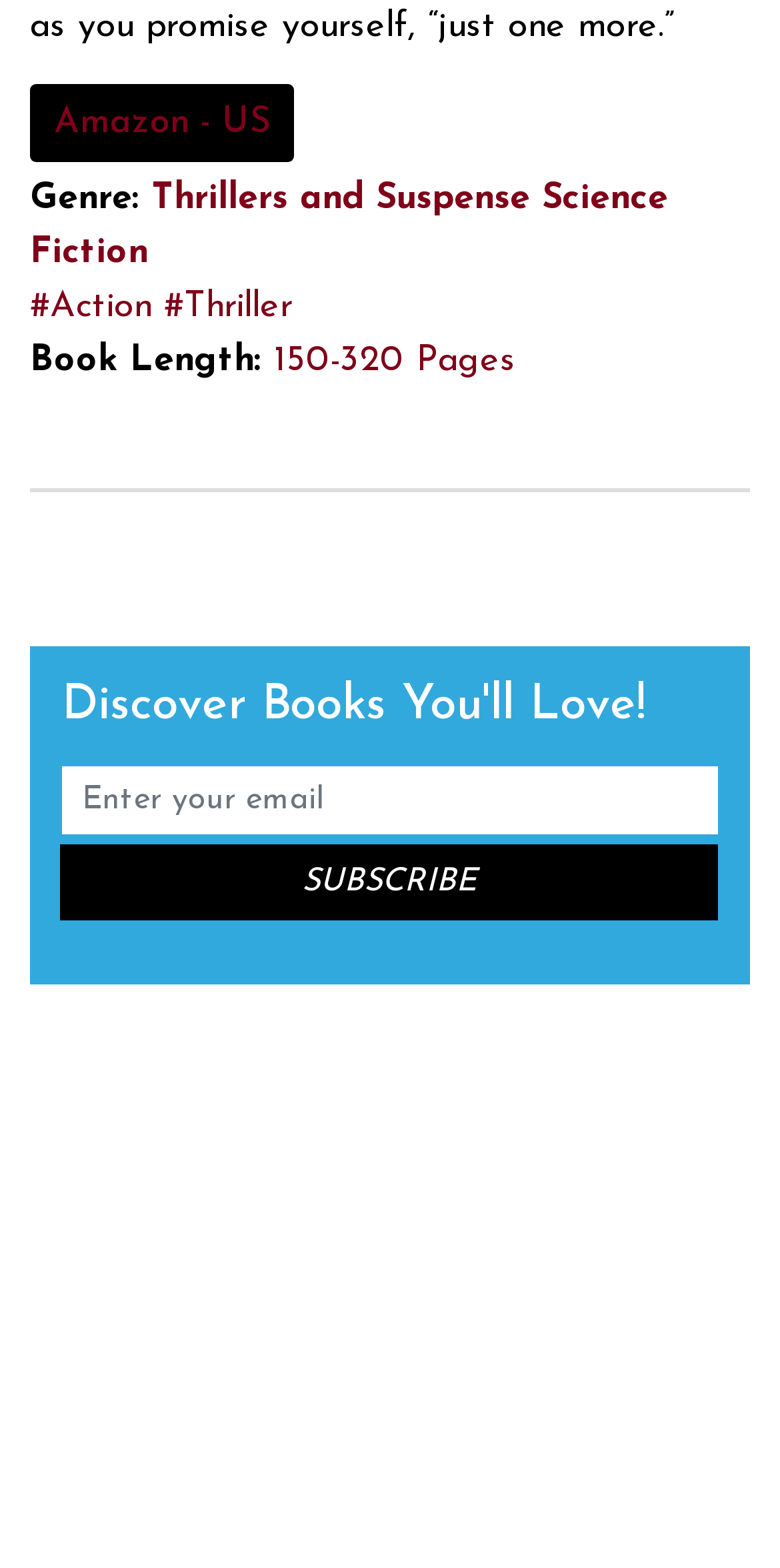What is the first genre option?
Answer the question with a detailed explanation, including all necessary information.

The first genre option is 'Thrillers and Suspense' because it is the first link element after the 'Genre:' static text, with a bounding box coordinate of [0.195, 0.115, 0.679, 0.14].